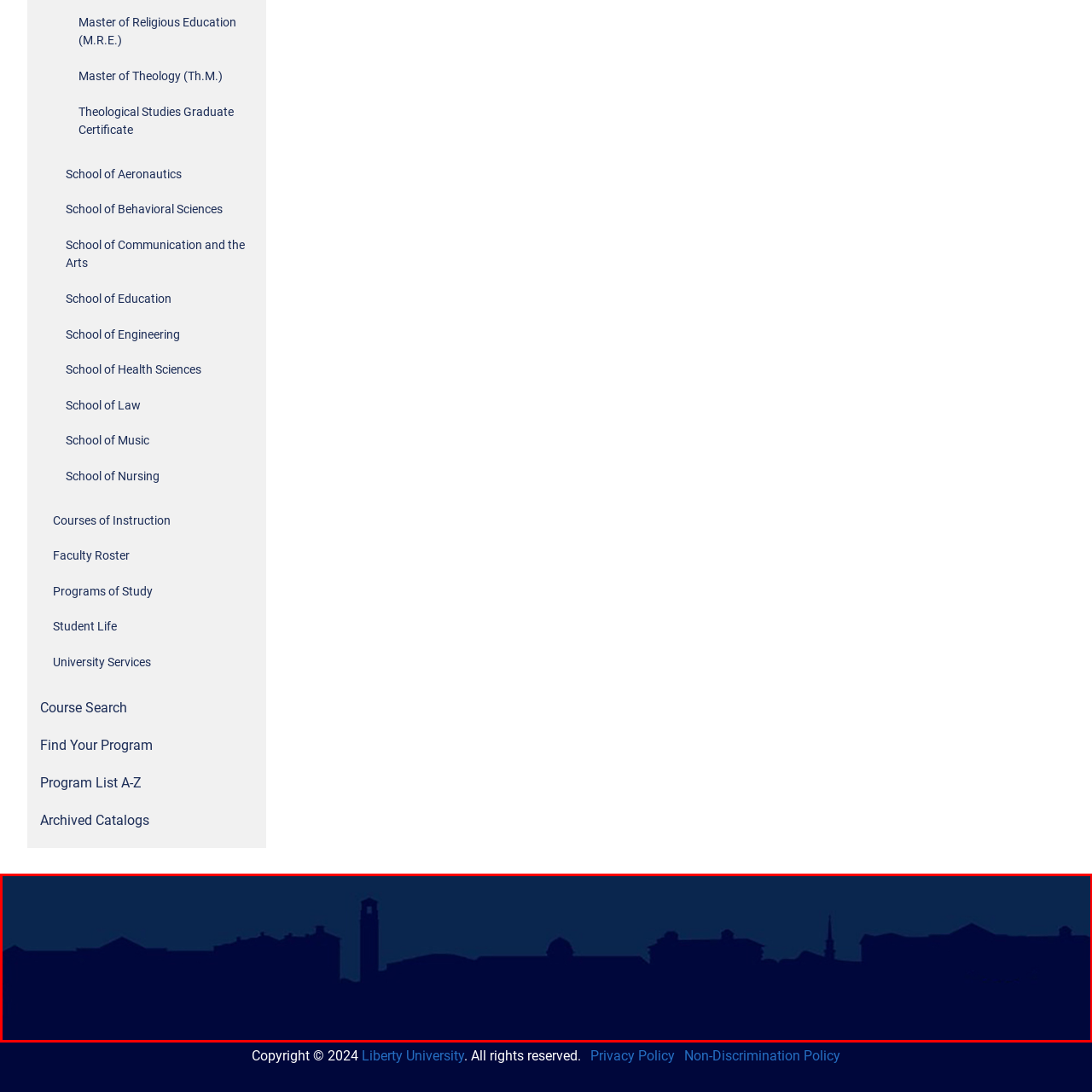Direct your attention to the zone enclosed by the orange box, What emotion does the image evoke? 
Give your response in a single word or phrase.

pride and belonging